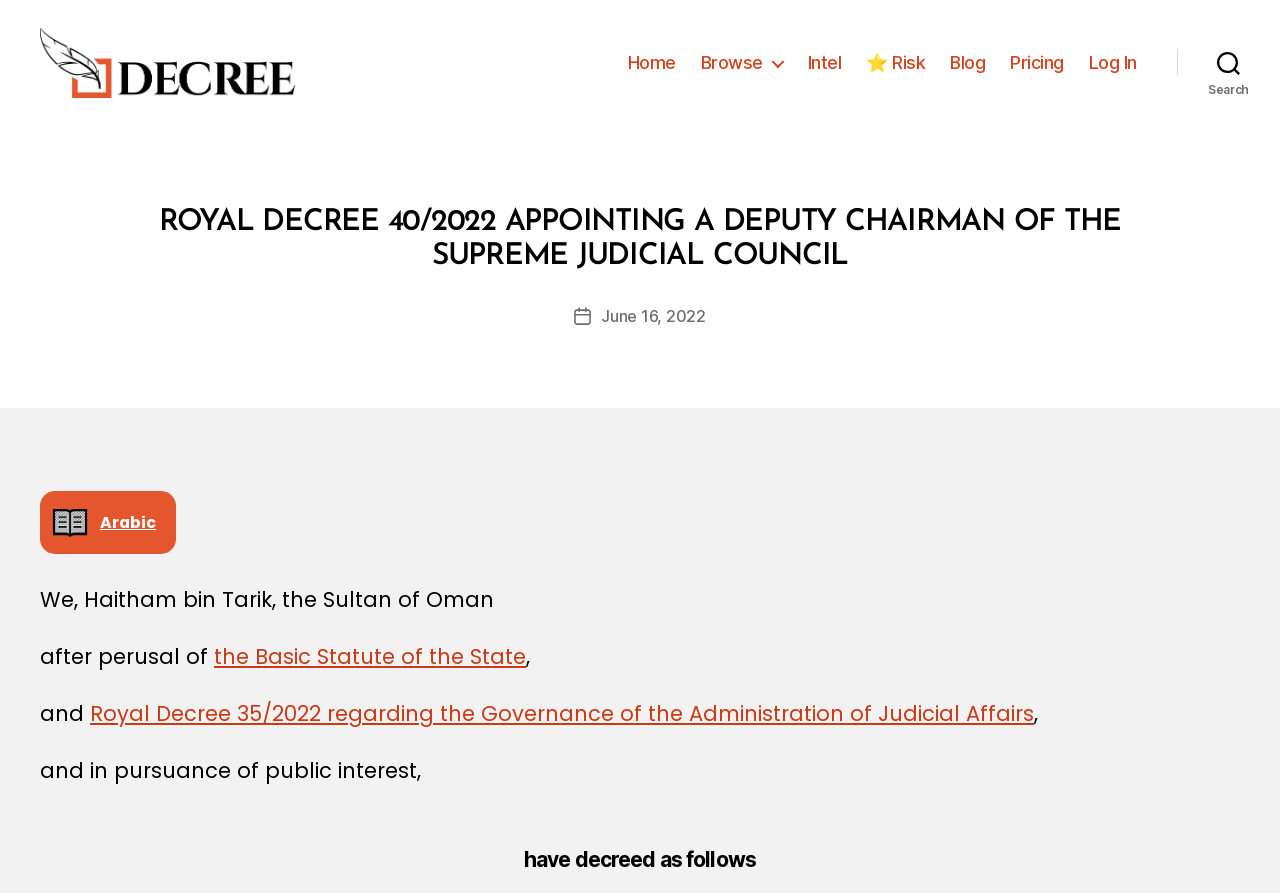Determine the bounding box coordinates for the area that needs to be clicked to fulfill this task: "View the 'ROYAL DECREE' category". The coordinates must be given as four float numbers between 0 and 1, i.e., [left, top, right, bottom].

[0.105, 0.253, 0.115, 0.485]